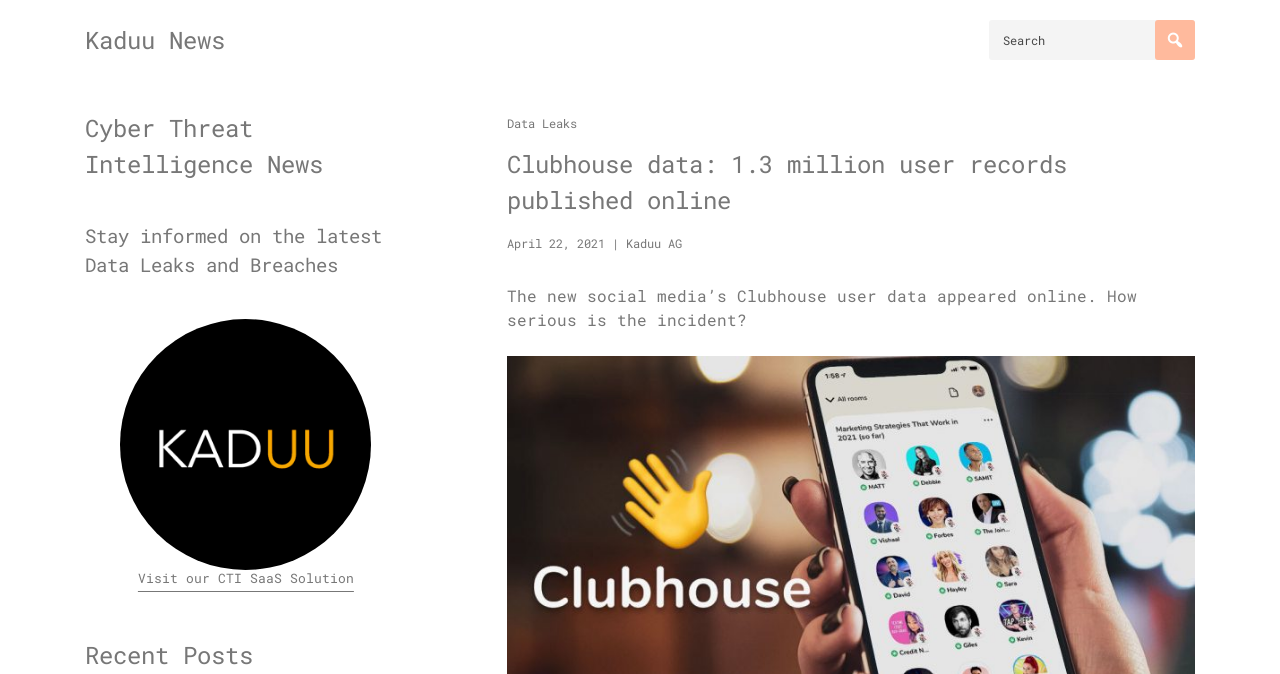Examine the screenshot and answer the question in as much detail as possible: What is the name of the social media platform mentioned?

The question asks about the name of the social media platform mentioned on the webpage. By analyzing the webpage content, I found that the heading 'Clubhouse data: 1.3 million user records published online' indicates that Clubhouse is the social media platform being referred to.